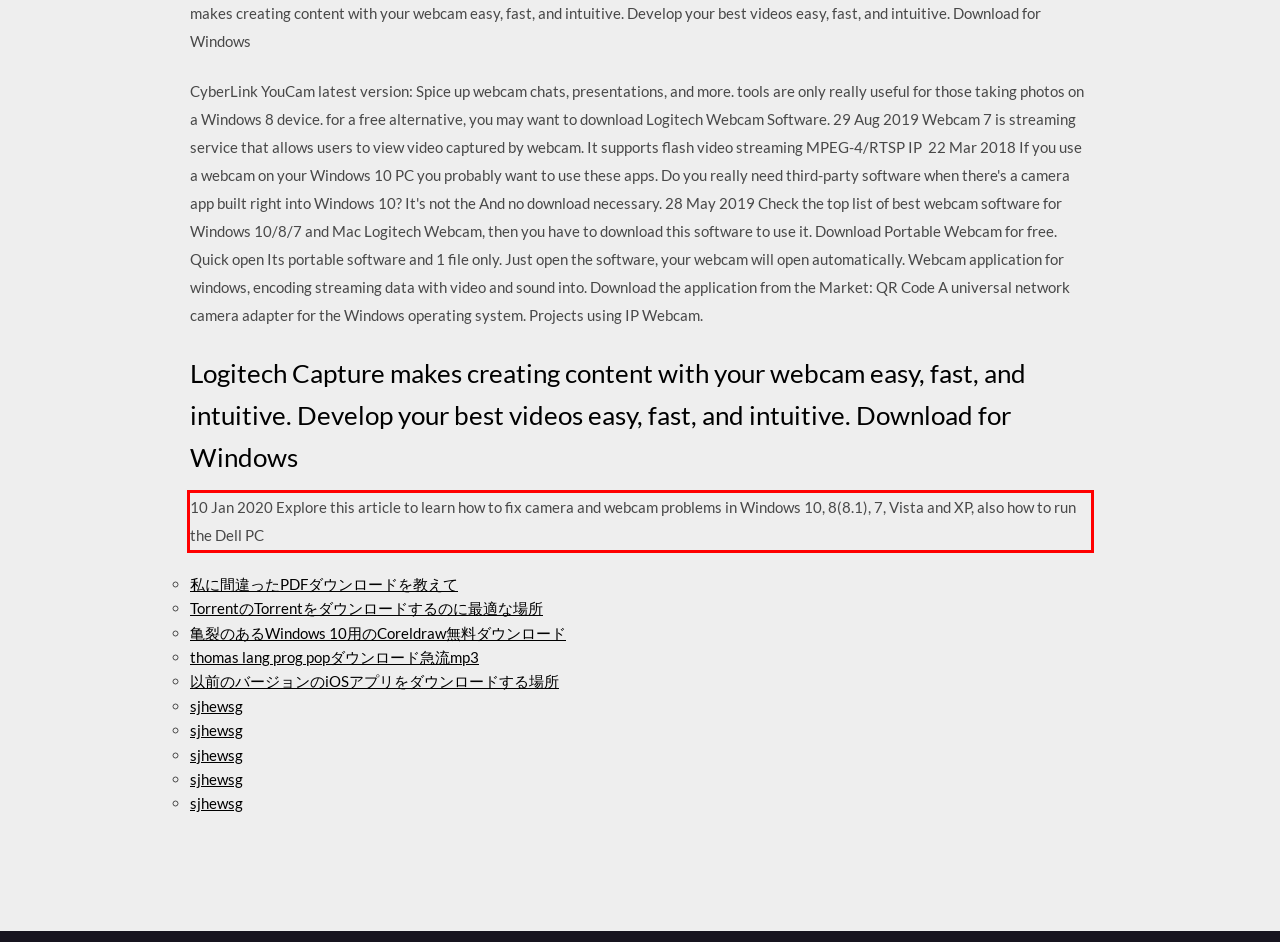Given a screenshot of a webpage containing a red rectangle bounding box, extract and provide the text content found within the red bounding box.

10 Jan 2020 Explore this article to learn how to fix camera and webcam problems in Windows 10, 8(8.1), 7, Vista and XP, also how to run the Dell PC